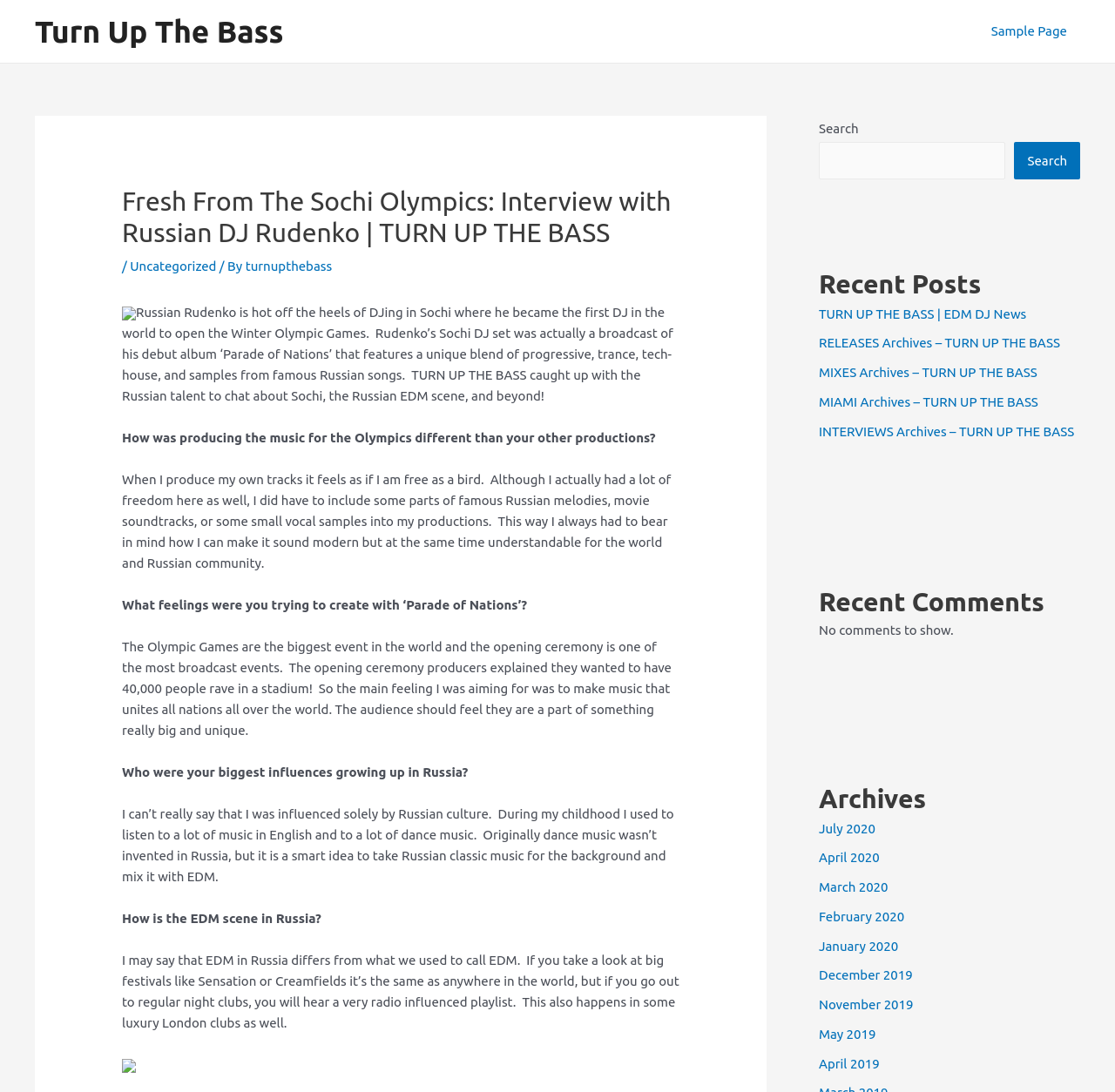Identify and extract the heading text of the webpage.

Fresh From The Sochi Olympics: Interview with Russian DJ Rudenko | TURN UP THE BASS